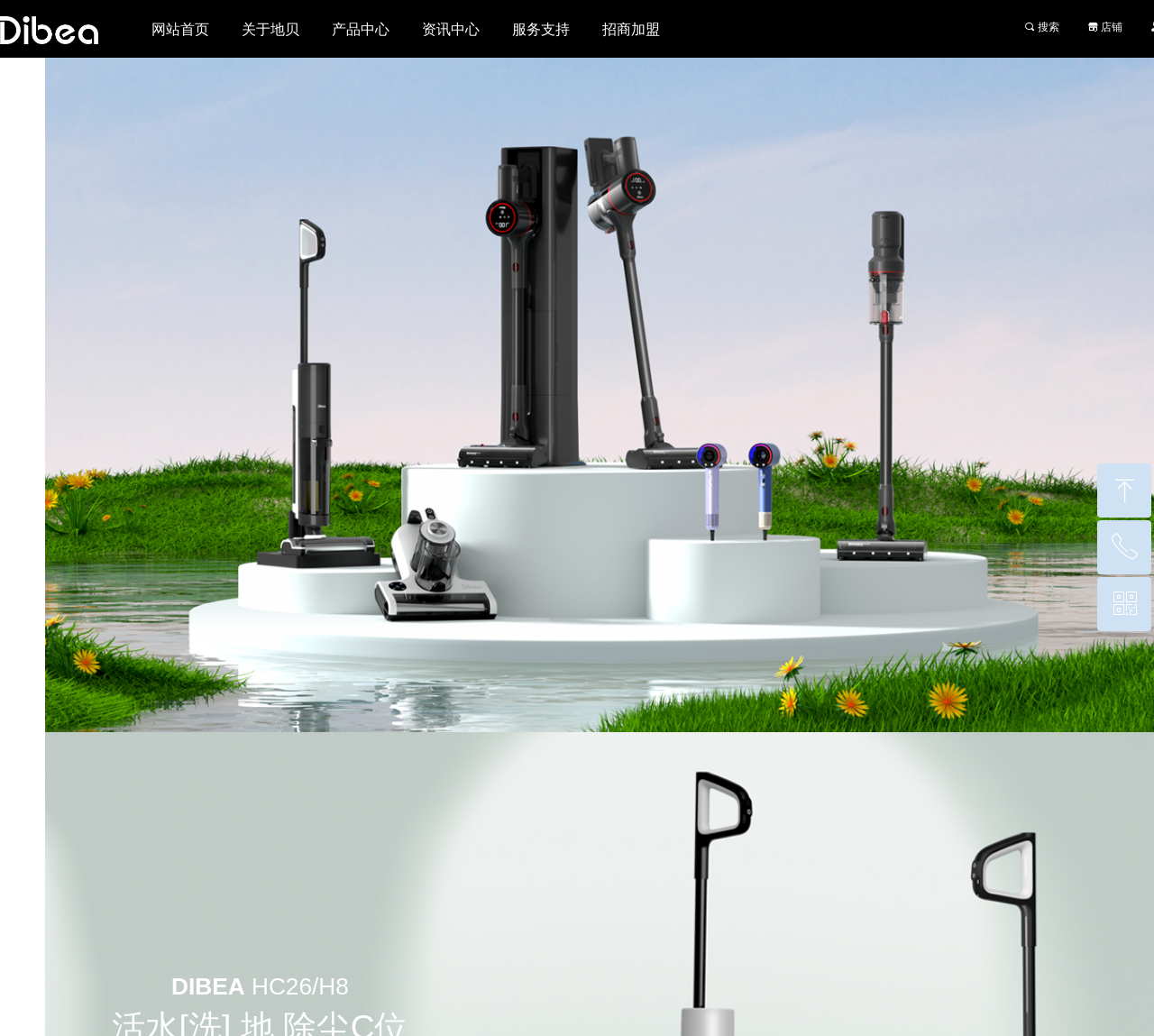What is the text above the '回到顶部' button?
Provide a one-word or short-phrase answer based on the image.

ꁸ